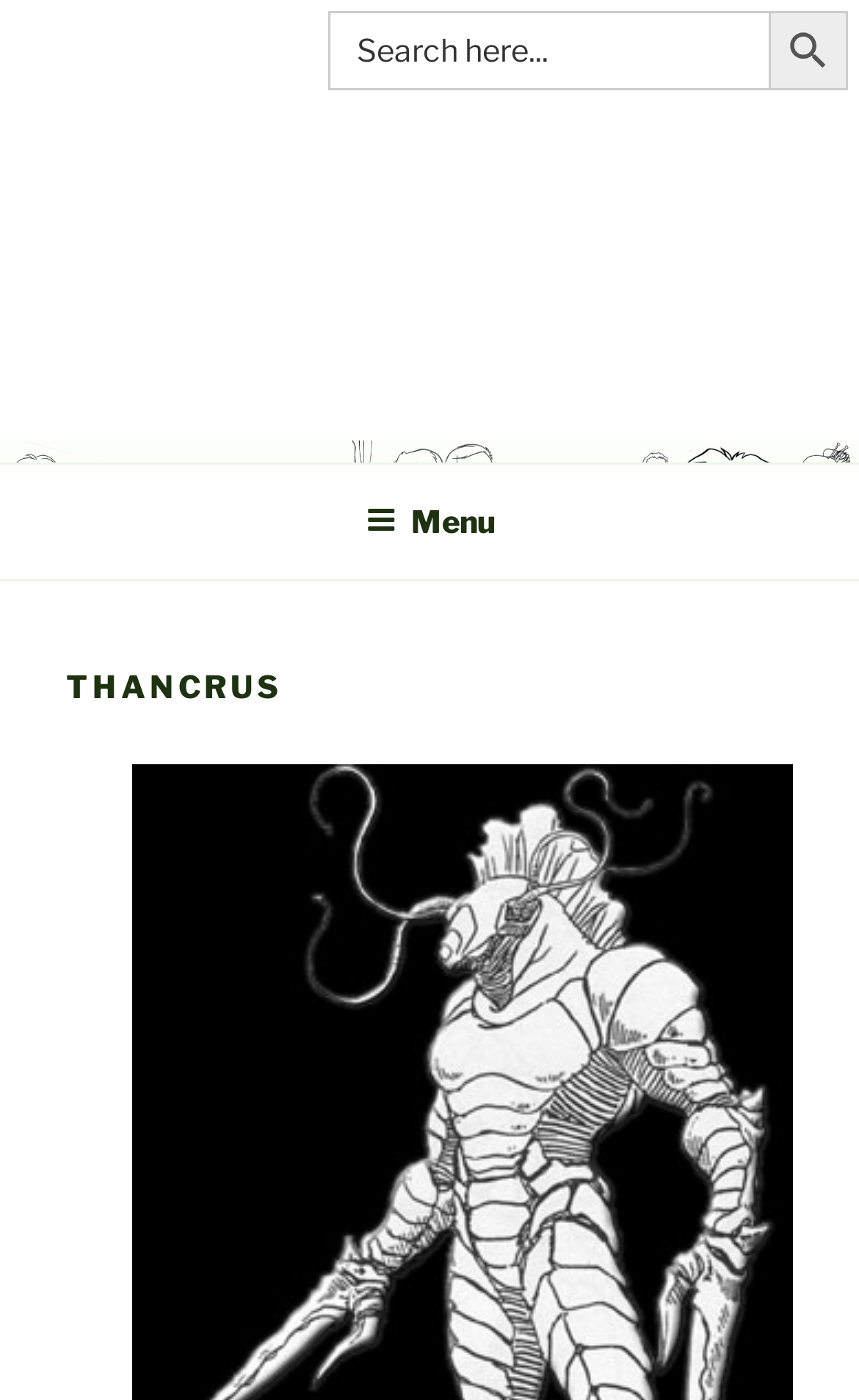What is the logo of the website?
Look at the image and respond with a one-word or short-phrase answer.

THANCRUS